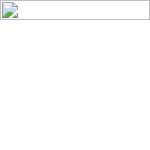Paint a vivid picture of the image with your description.

The image captures a poignant moment featuring *Phantom Pursuit*, a beloved horse owned and ridden by Abbie Golden. This photo, taken during a competition at Rebecca Farm, serves as a lasting tribute to Phantom, who tragically lost his life in a devastating barn fire at Boyd Martin’s True Prospect Farm. Following the fire, which occurred at 12:30 AM and claimed the lives of six horses, the equestrian community is mourning the loss. The accompanying caption emphasizes the significance of Phantom’s spirit and his connection with Boyd, showcasing the deep bond shared between the horse and rider in the context of the equestrian sport. The image, part of a remembrance piece, invites viewers to reflect on both the beauty of equestrian competitions and the heart-wrenching losses that can occur in the world of horse care and competition.